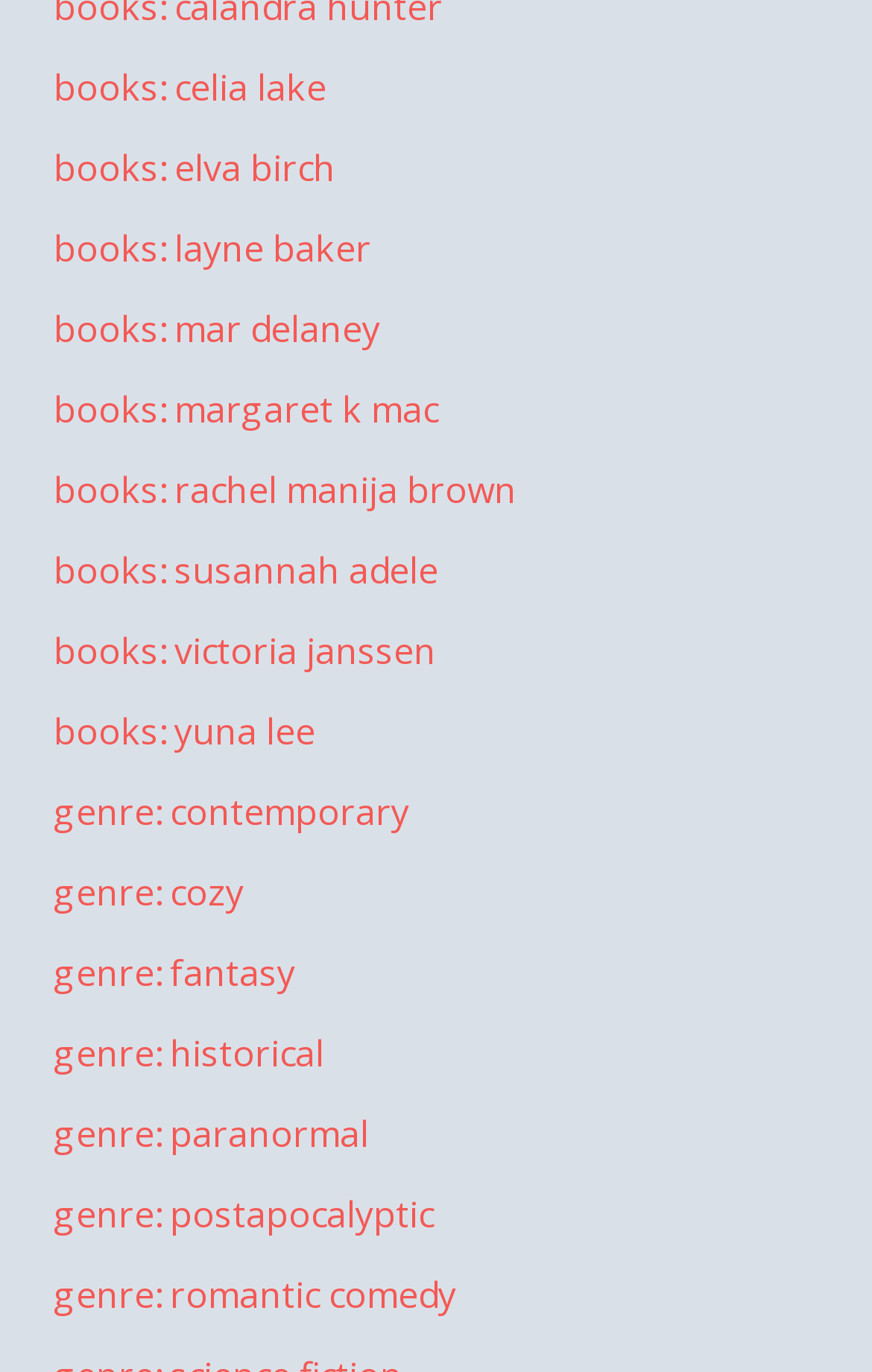Identify the bounding box coordinates of the clickable section necessary to follow the following instruction: "see books by layne baker". The coordinates should be presented as four float numbers from 0 to 1, i.e., [left, top, right, bottom].

[0.062, 0.162, 0.426, 0.198]